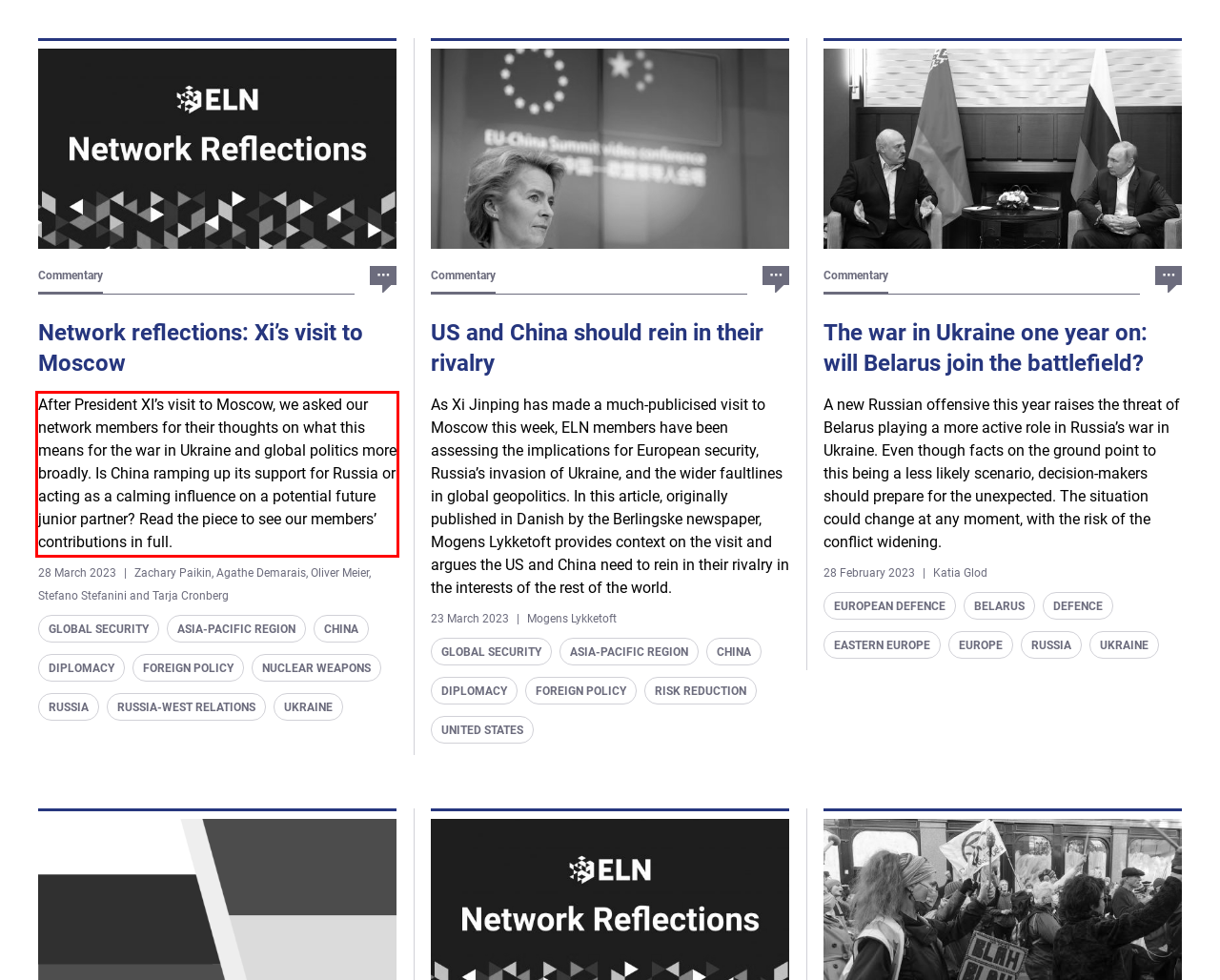Extract and provide the text found inside the red rectangle in the screenshot of the webpage.

After President XI’s visit to Moscow, we asked our network members for their thoughts on what this means for the war in Ukraine and global politics more broadly. Is China ramping up its support for Russia or acting as a calming influence on a potential future junior partner? Read the piece to see our members’ contributions in full.